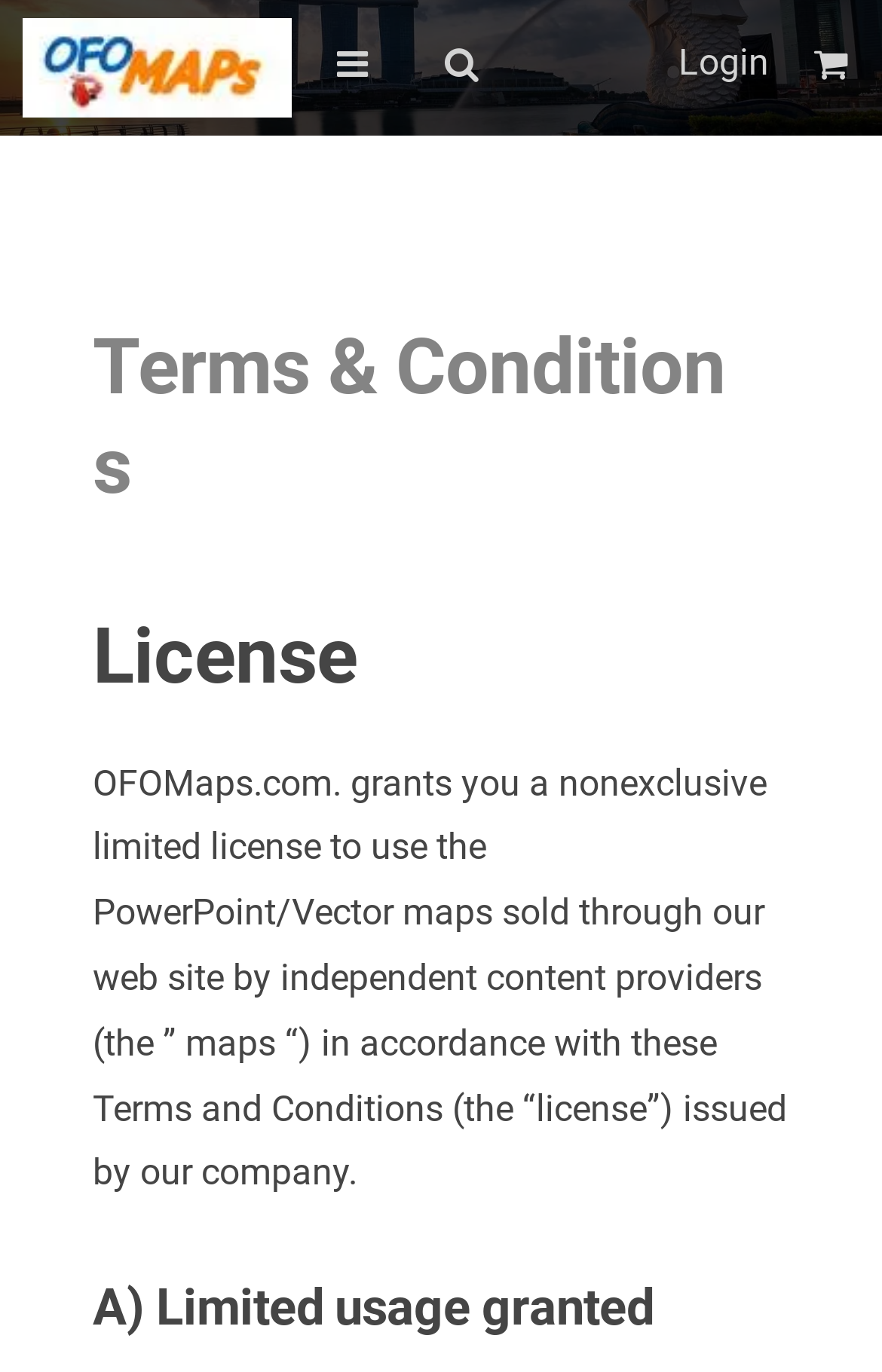What is the scope of the license?
Use the information from the image to give a detailed answer to the question.

According to the static text on the webpage, the license granted by OFOMaps.com is a nonexclusive limited license, which means that it is not an exclusive license and has certain limitations.